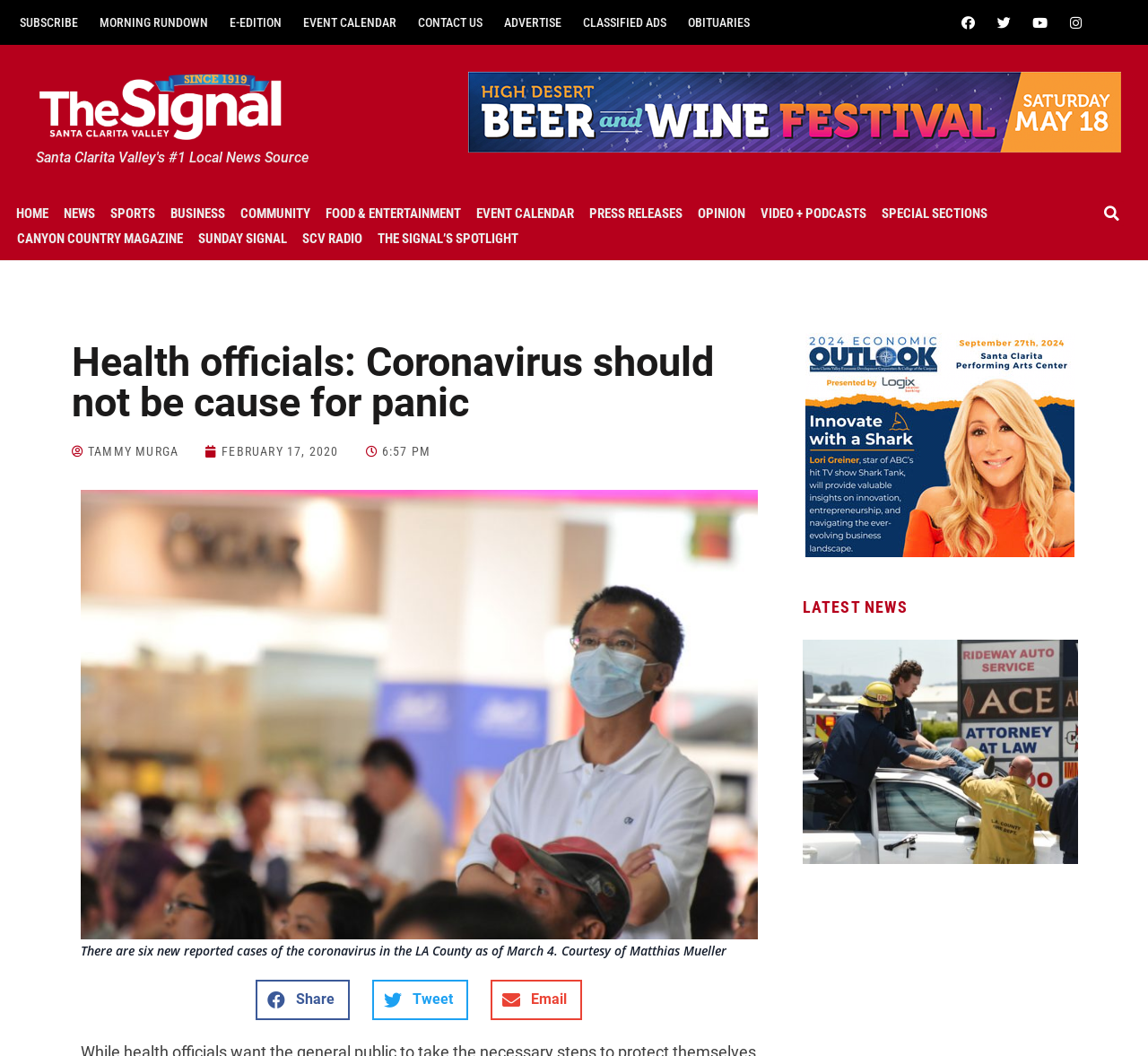Provide the bounding box coordinates of the section that needs to be clicked to accomplish the following instruction: "Search for news."

[0.951, 0.19, 0.985, 0.214]